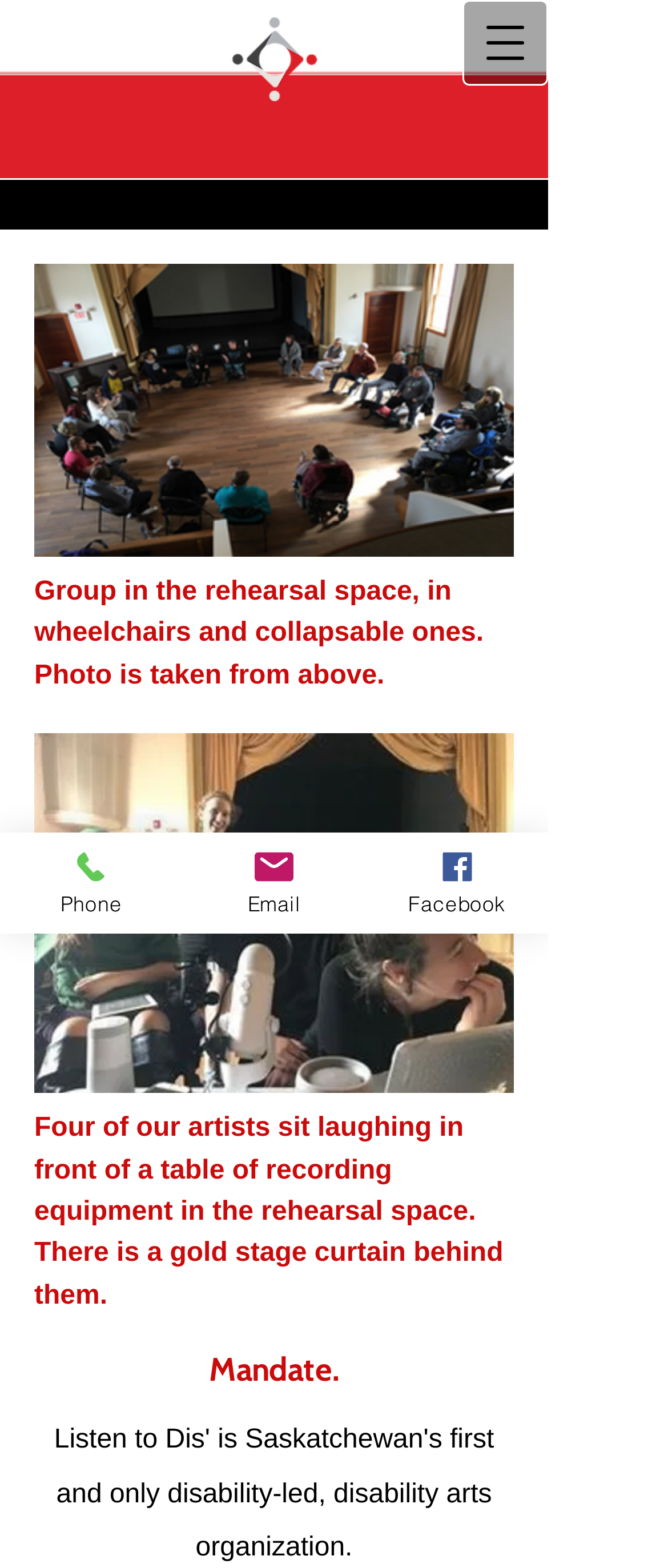Bounding box coordinates are specified in the format (top-left x, top-left y, bottom-right x, bottom-right y). All values are floating point numbers bounded between 0 and 1. Please provide the bounding box coordinate of the region this sentence describes: aria-label="Open navigation menu"

[0.692, 0.0, 0.821, 0.055]